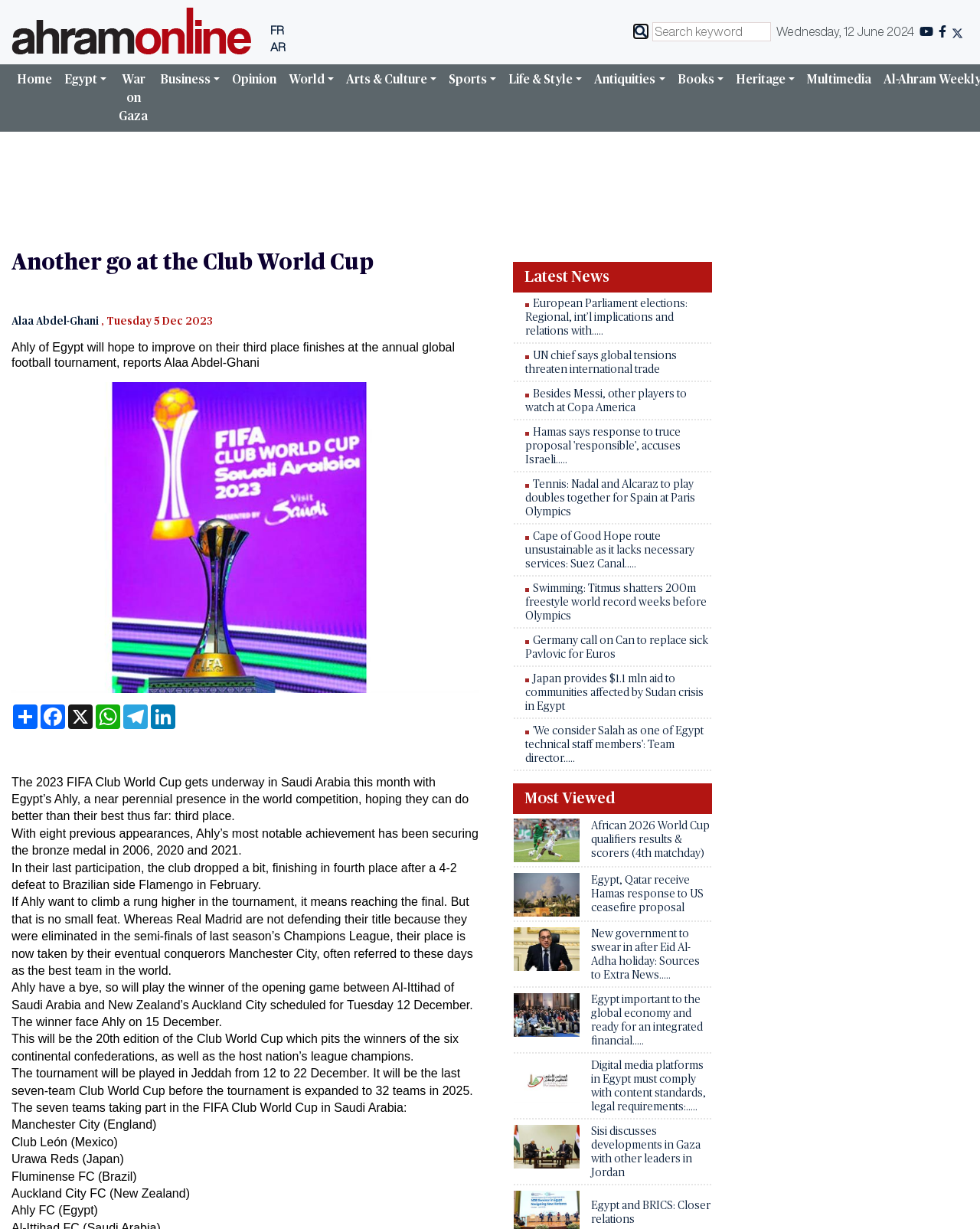Write a detailed summary of the webpage, including text, images, and layout.

The webpage is an article from Al-Ahram Weekly, an online news publication. At the top of the page, there is a navigation menu with links to different sections of the website, including "Home", "Egypt", "War on Gaza", "Business", "Opinion", and more. Below the navigation menu, there is a search bar and a date display showing "Wednesday, 12 June 2024".

The main article is titled "Another go at the Club World Cup" and is written by Alaa Abdel-Ghani. The article discusses Ahly of Egypt's participation in the 2023 FIFA Club World Cup, which is taking place in Saudi Arabia. The article provides an overview of Ahly's past performances in the tournament and their chances of winning this year.

To the right of the article, there is a sidebar with links to share the article on social media platforms, including Facebook, WhatsApp, and LinkedIn. Below the article, there is a section titled "Latest News" with a list of links to other news articles, including stories about European Parliament elections, international trade, and sports news.

The article is accompanied by an image of the 2023 FIFA Club World Cup. The webpage has a clean and organized layout, with clear headings and concise text.